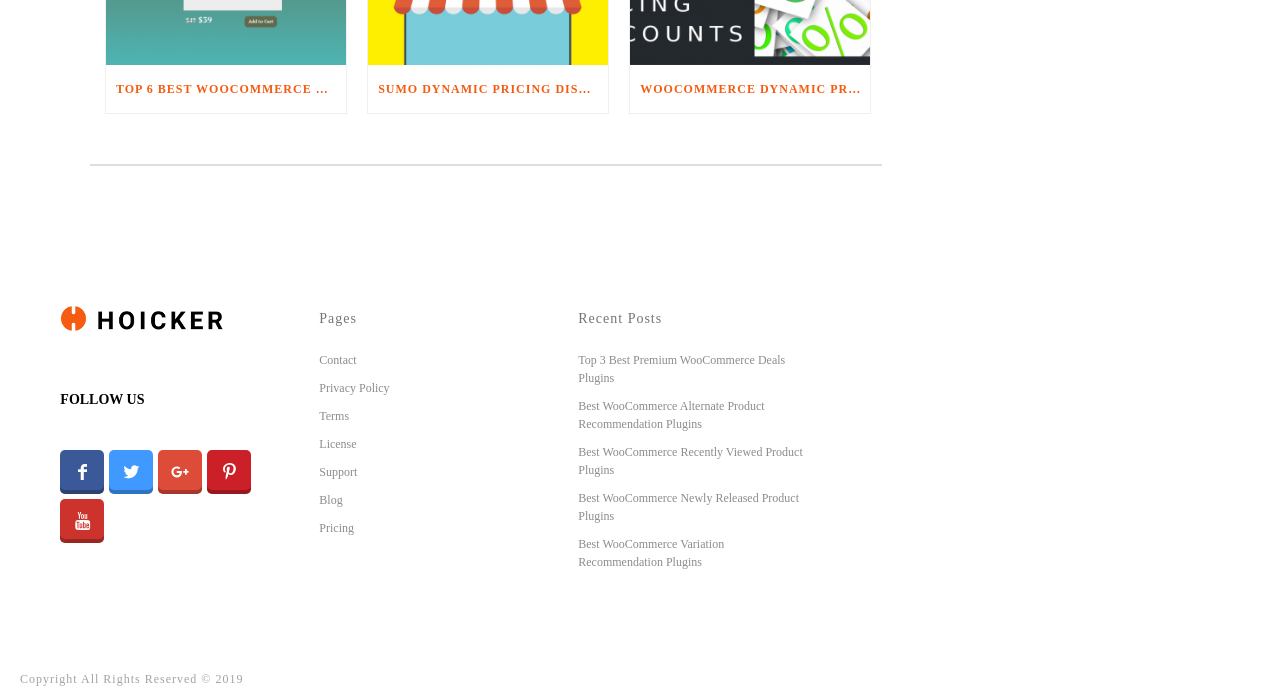What is the last link in the 'Pages' section?
Using the image as a reference, answer the question with a short word or phrase.

Pricing